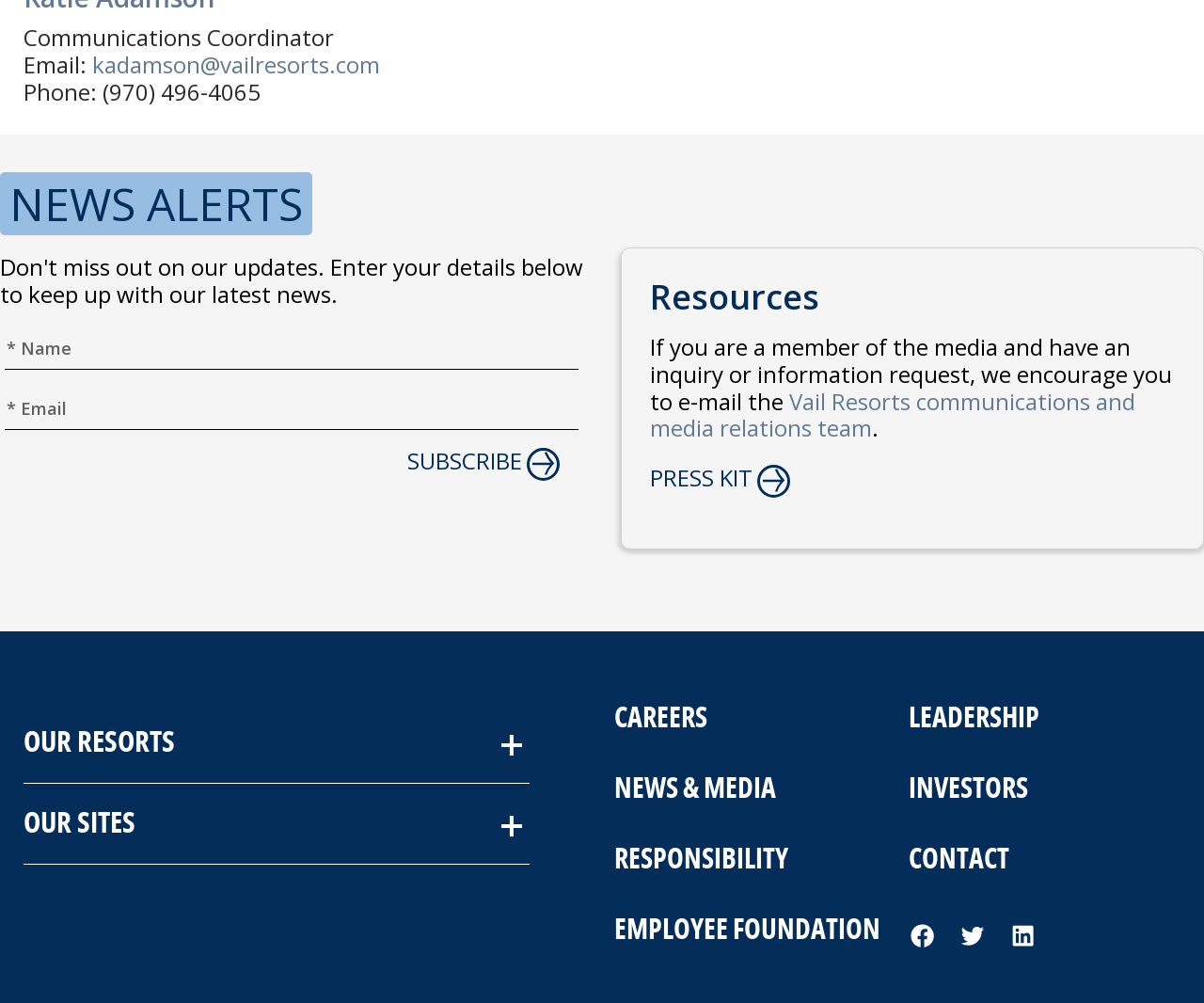Can you determine the bounding box coordinates of the area that needs to be clicked to fulfill the following instruction: "Subscribe to news alerts"?

[0.338, 0.447, 0.434, 0.474]